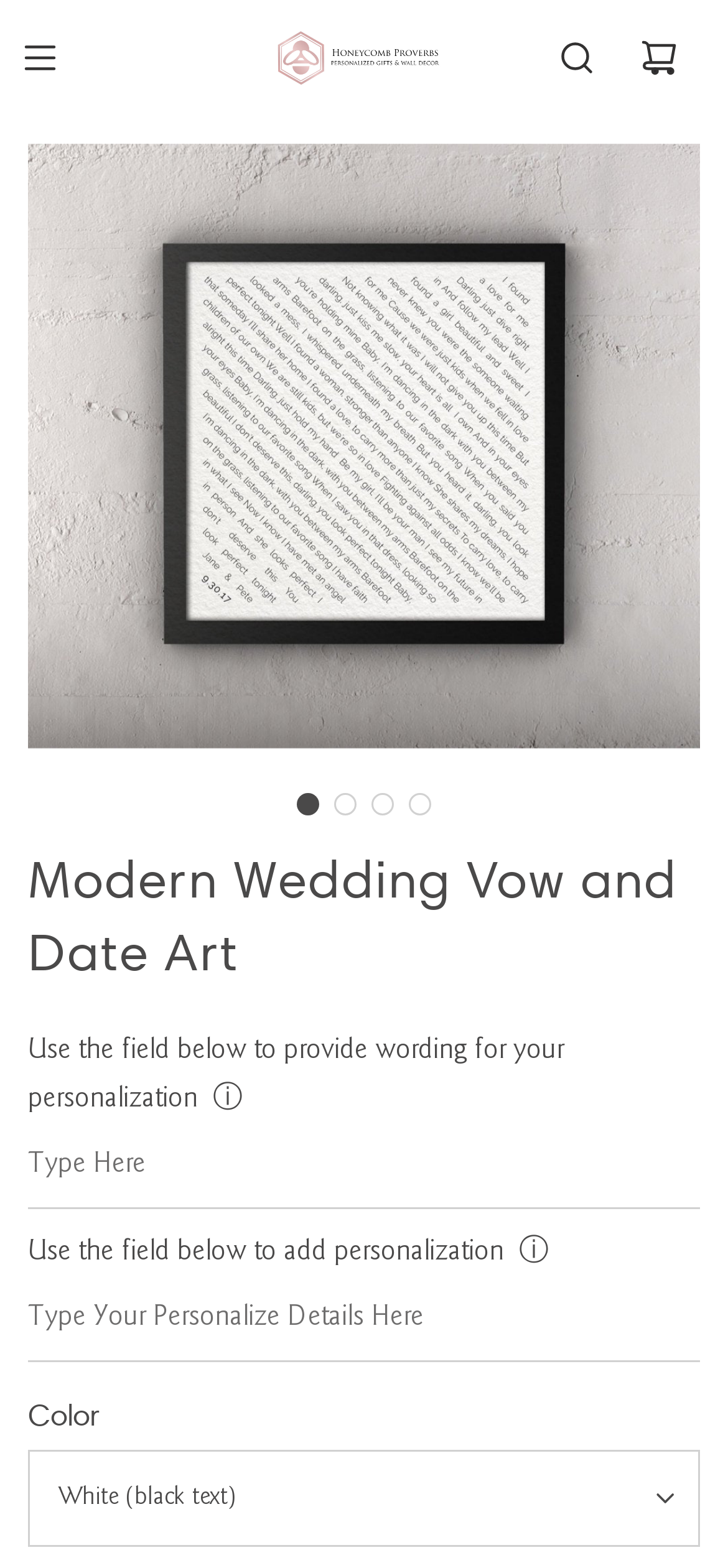What is the default color option for the wedding vow art?
Please use the image to provide a one-word or short phrase answer.

White (black text)